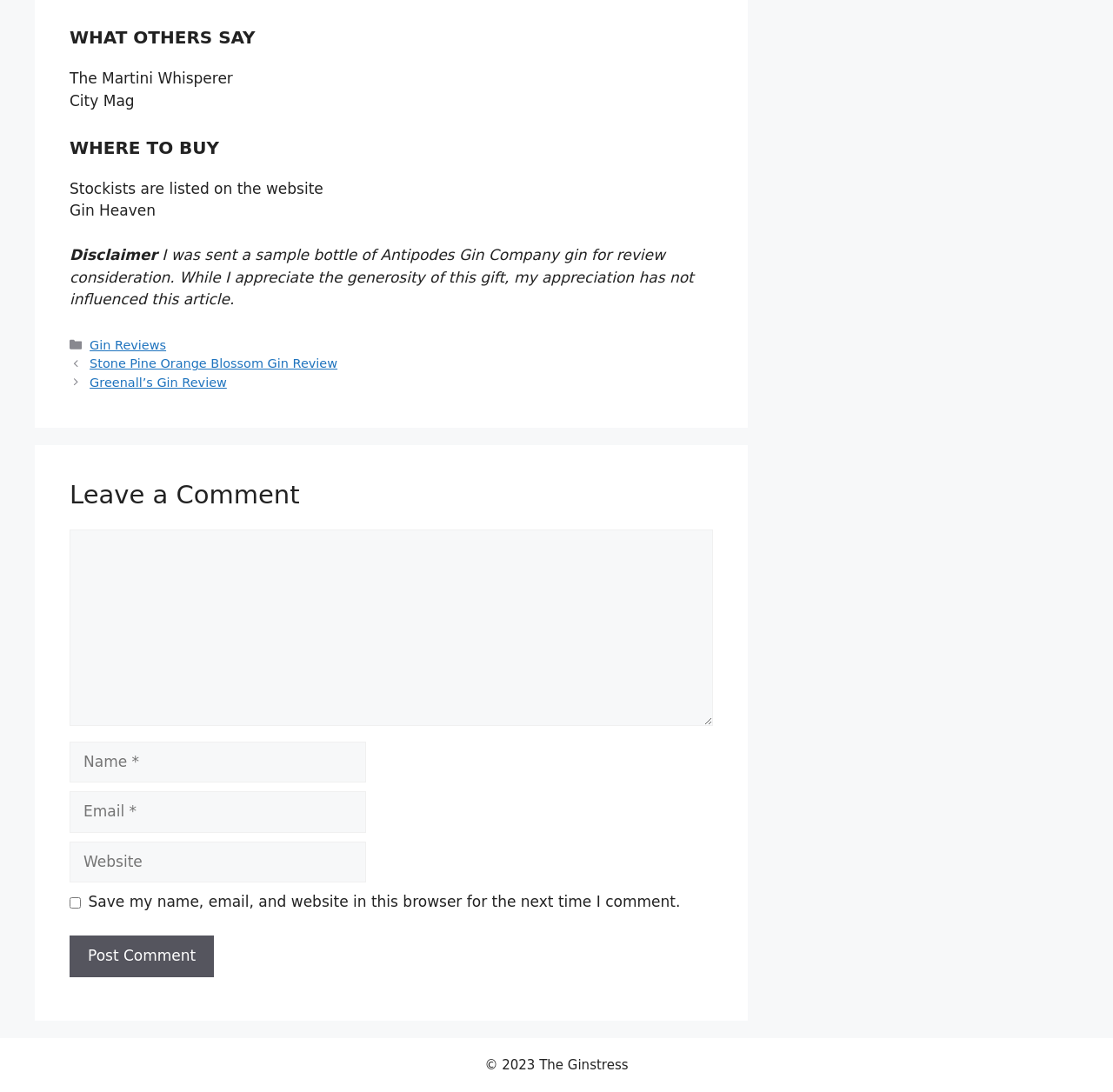Utilize the details in the image to thoroughly answer the following question: What is the name of the gin company reviewed?

The answer can be found in the disclaimer section where it is mentioned that the author was sent a sample bottle of Antipodes Gin Company gin for review consideration.